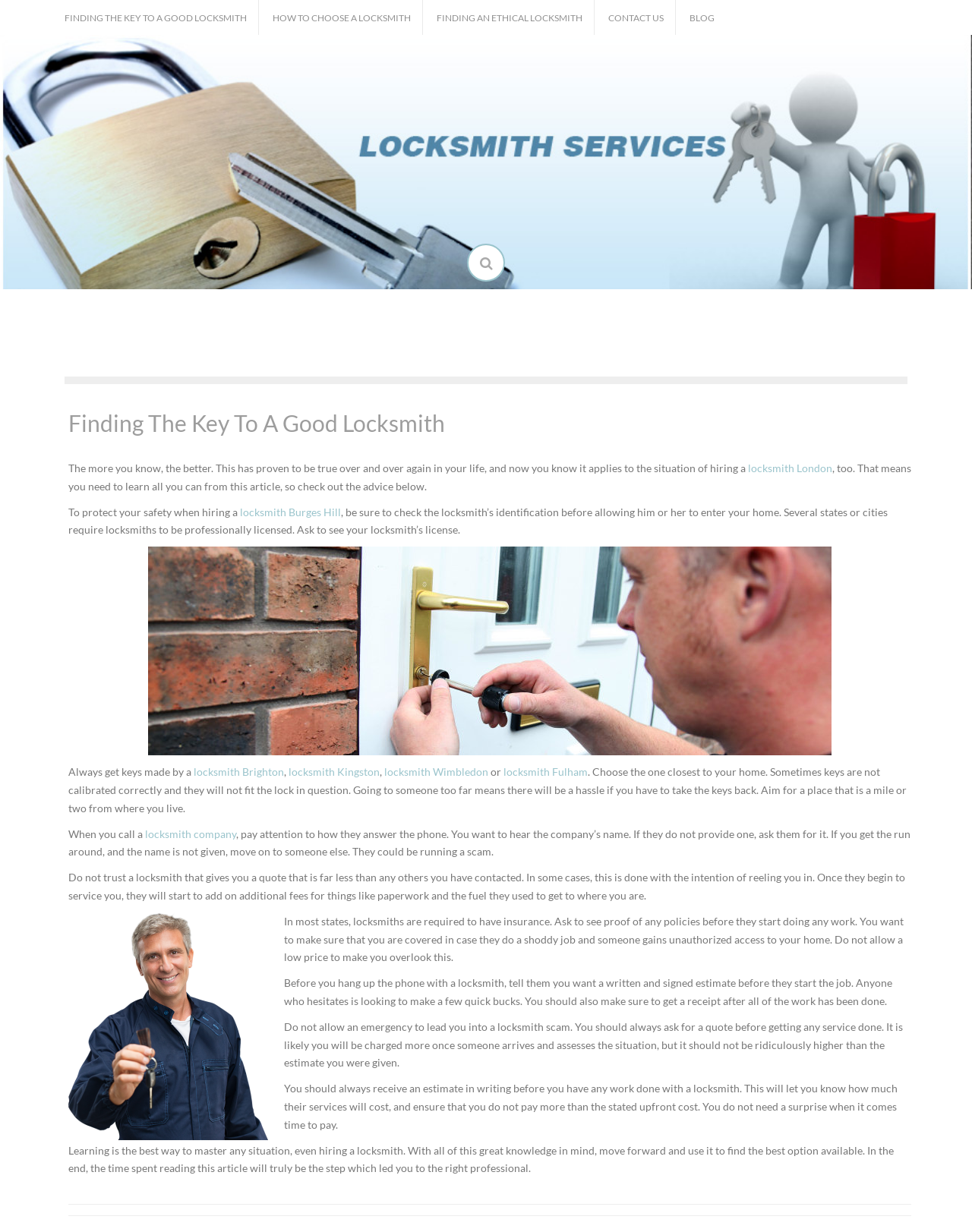Please indicate the bounding box coordinates of the element's region to be clicked to achieve the instruction: "Read the article about hiring a locksmith". Provide the coordinates as four float numbers between 0 and 1, i.e., [left, top, right, bottom].

[0.07, 0.375, 0.77, 0.385]